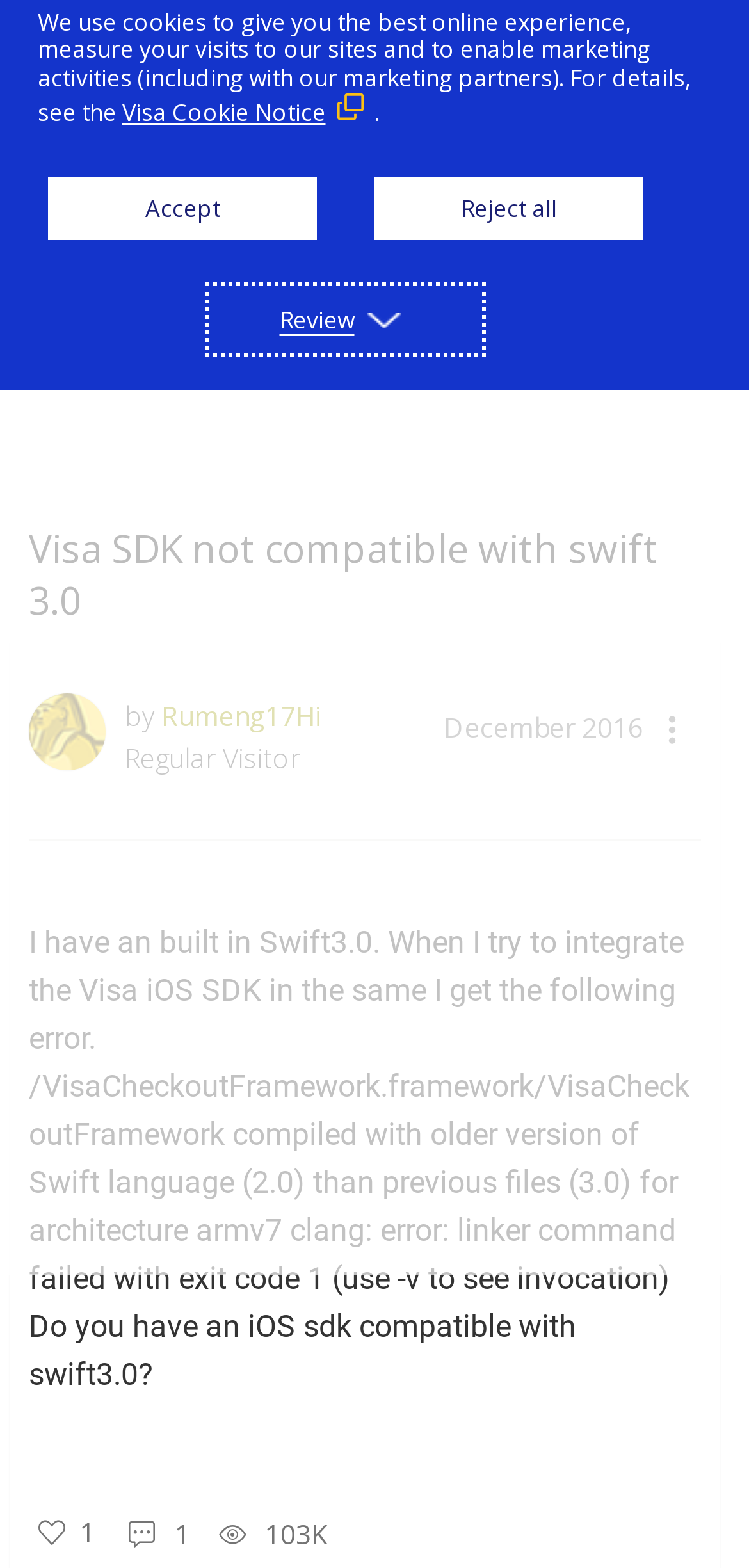Give a concise answer of one word or phrase to the question: 
What is the error message when integrating the Visa iOS SDK?

Linker command failed with exit code 1